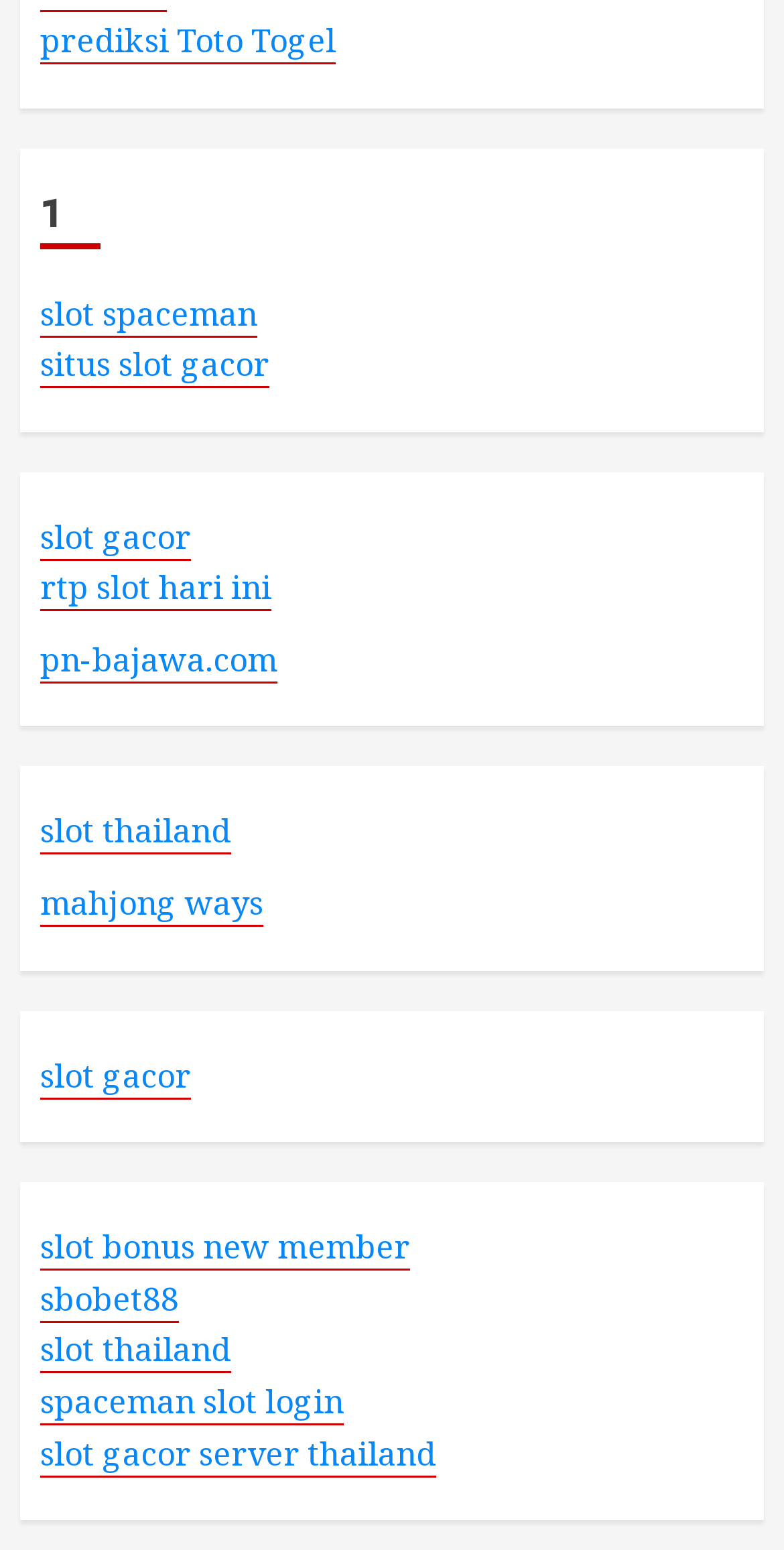Find the bounding box coordinates for the area that must be clicked to perform this action: "visit slot spaceman website".

[0.051, 0.187, 0.328, 0.217]